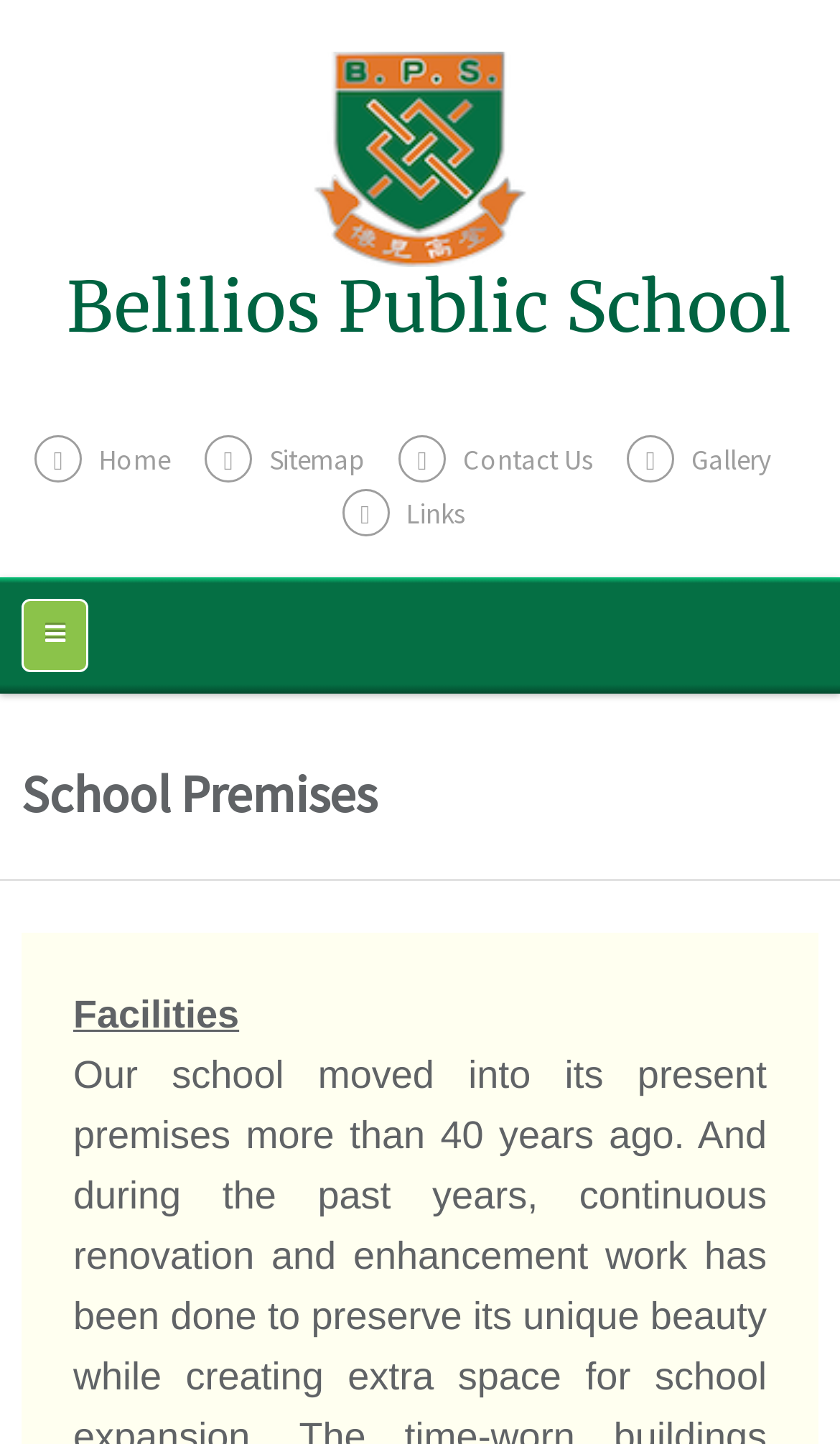Please indicate the bounding box coordinates of the element's region to be clicked to achieve the instruction: "visit links page". Provide the coordinates as four float numbers between 0 and 1, i.e., [left, top, right, bottom].

[0.406, 0.343, 0.553, 0.369]